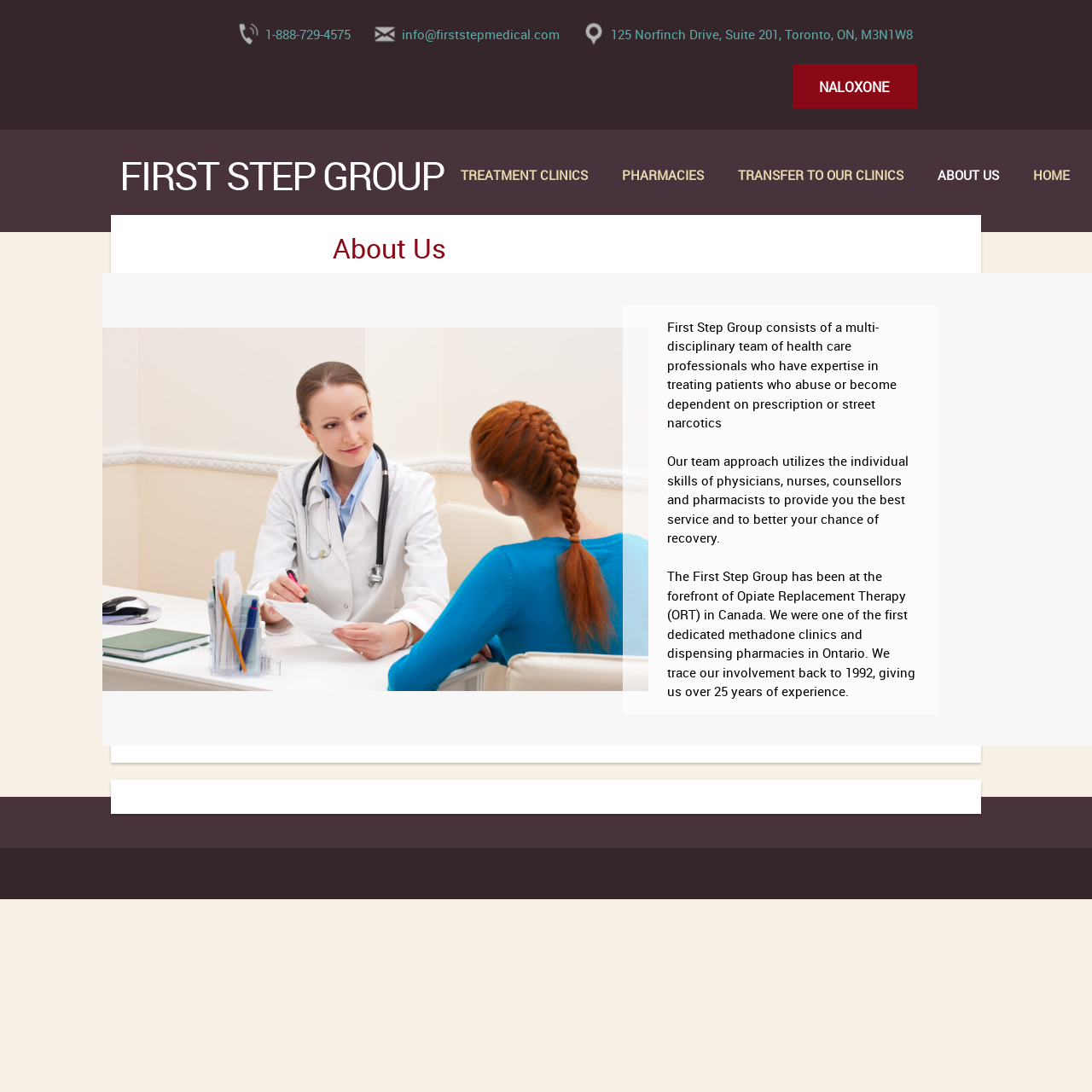Extract the bounding box coordinates for the UI element described by the text: "Pharmacies". The coordinates should be in the form of [left, top, right, bottom] with values between 0 and 1.

[0.554, 0.142, 0.66, 0.181]